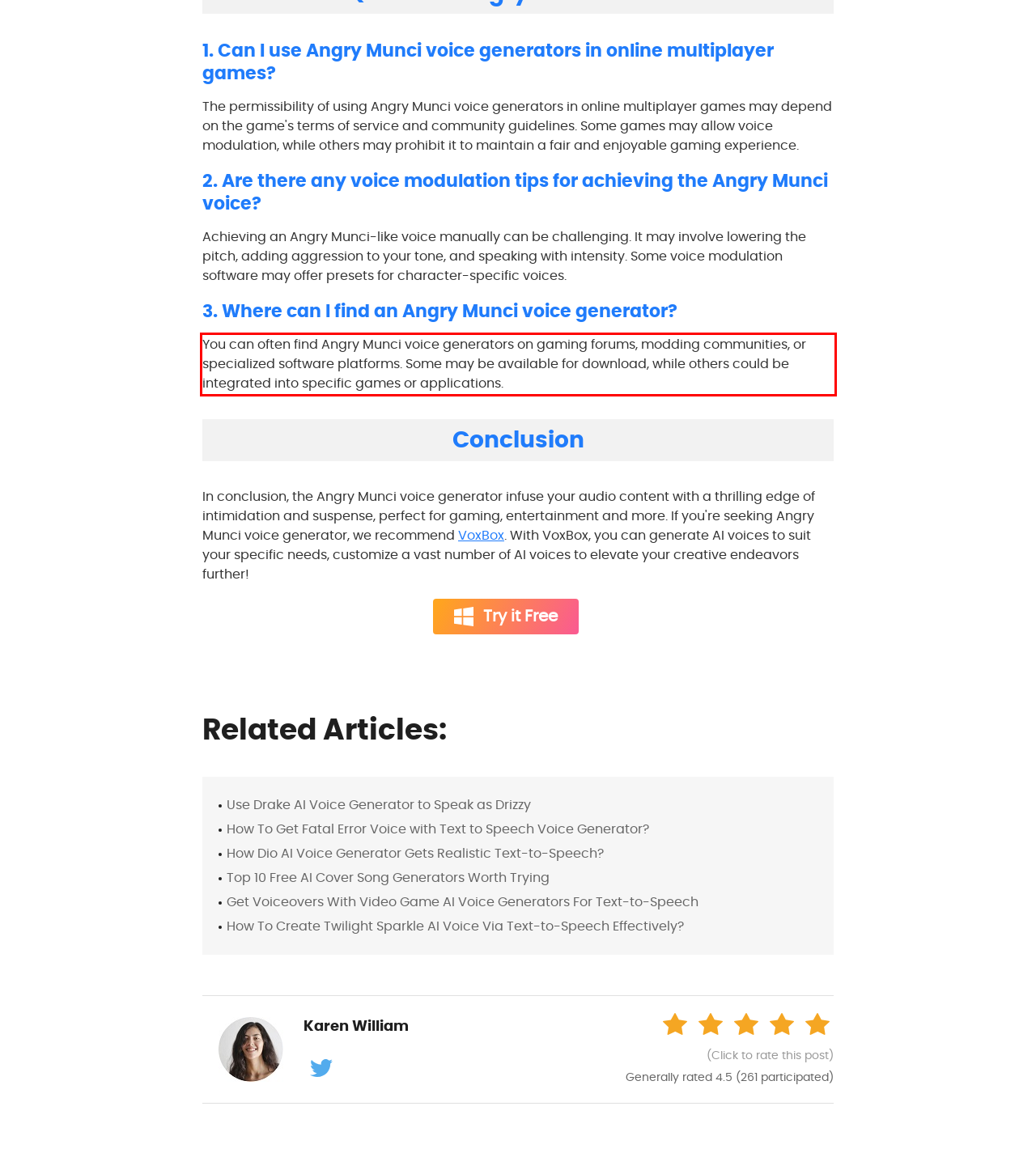Using the provided screenshot of a webpage, recognize and generate the text found within the red rectangle bounding box.

You can often find Angry Munci voice generators on gaming forums, modding communities, or specialized software platforms. Some may be available for download, while others could be integrated into specific games or applications.